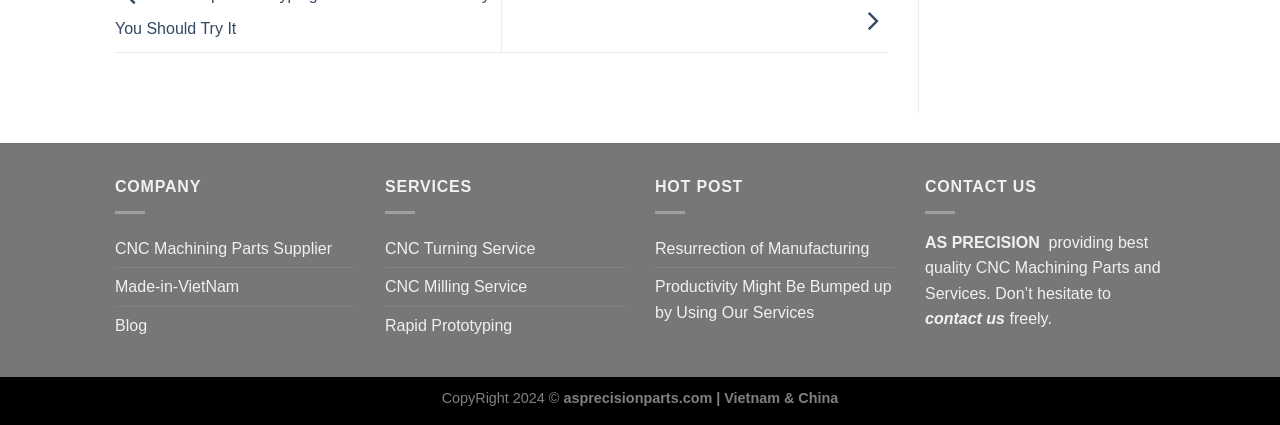How many services are listed?
Give a detailed explanation using the information visible in the image.

In the 'SERVICES' section, there are three links listed: 'CNC Turning Service', 'CNC Milling Service', and 'Rapid Prototyping'. Therefore, there are three services listed.